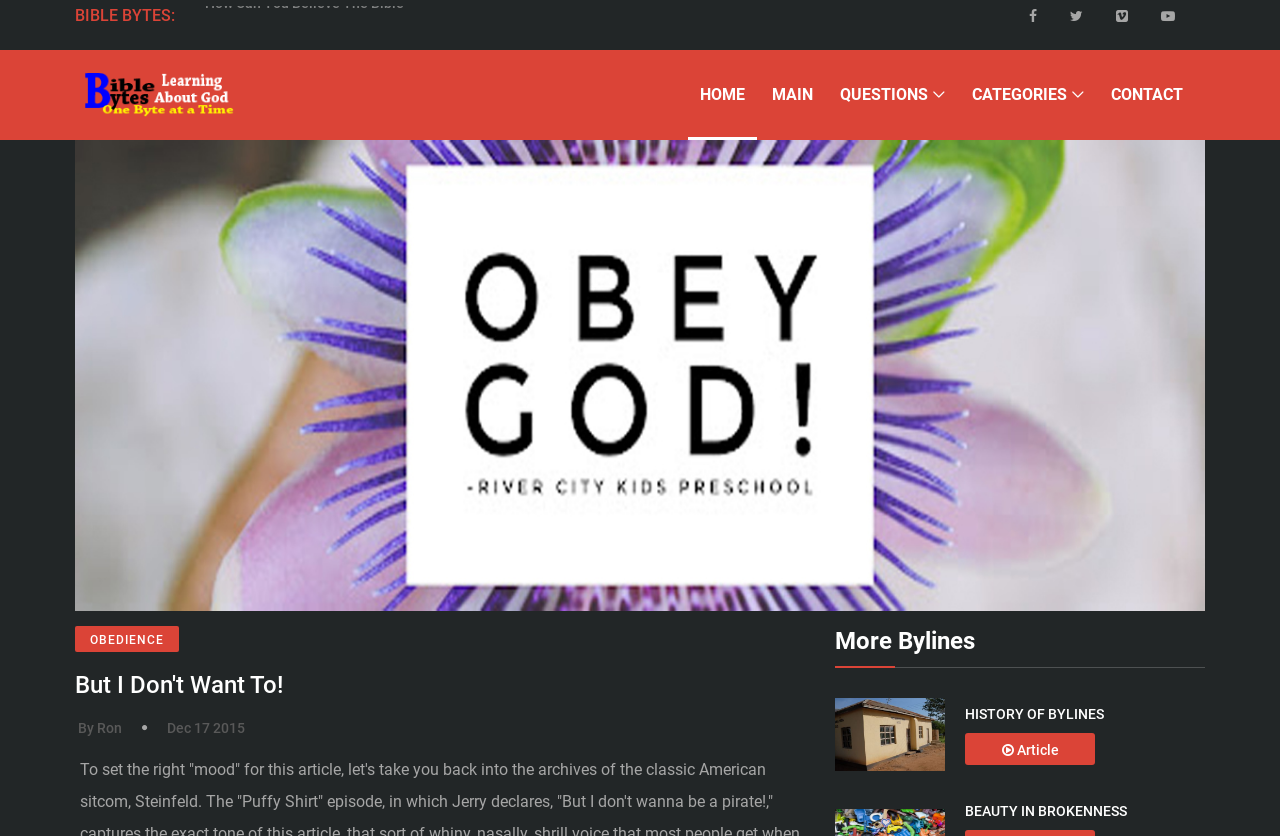Highlight the bounding box of the UI element that corresponds to this description: "September 18, 2011September 18, 2011".

None